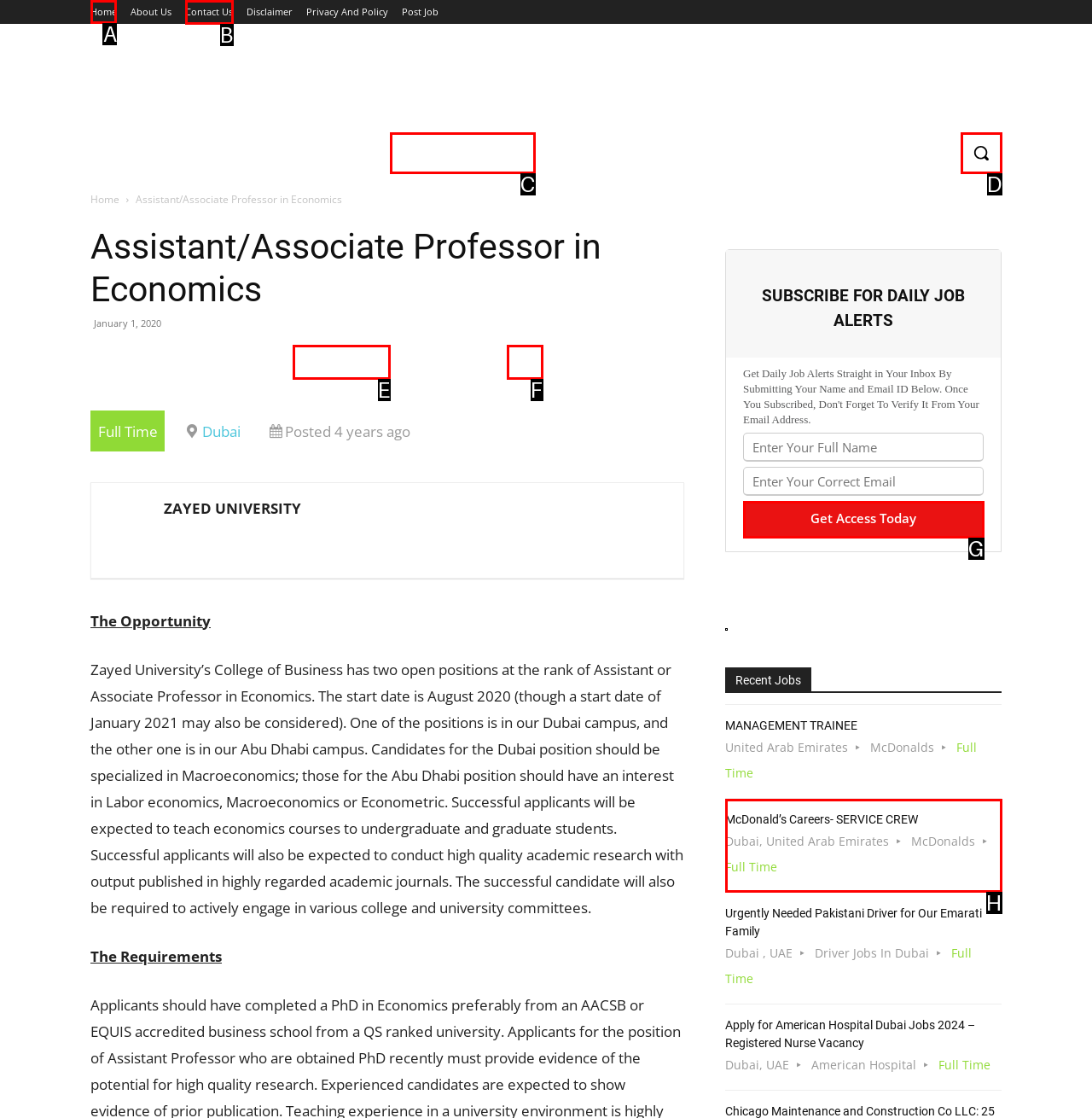From the given options, tell me which letter should be clicked to complete this task: Click the 'Home' link
Answer with the letter only.

A